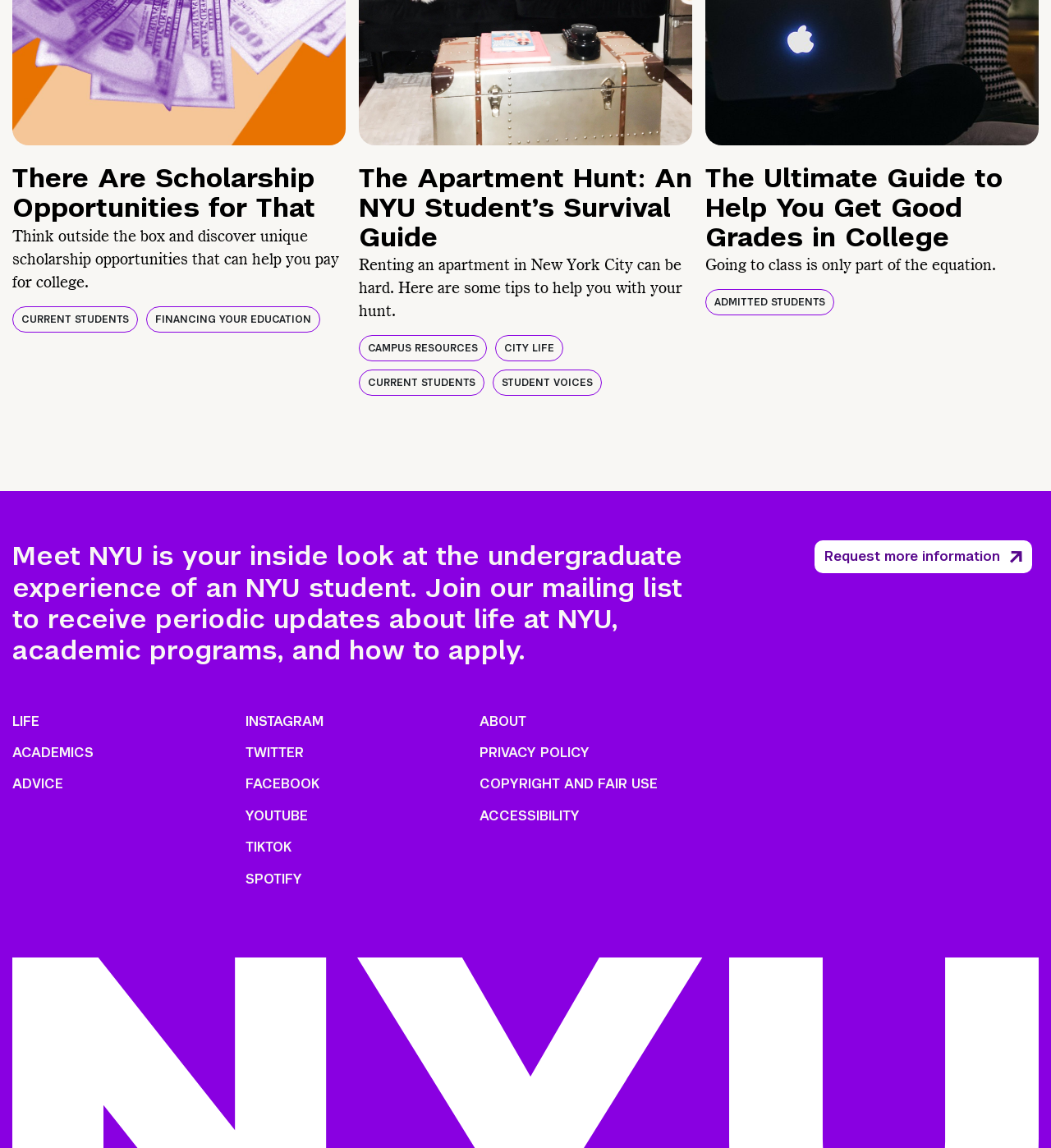Answer in one word or a short phrase: 
What is the purpose of the 'Request more information' link?

To receive updates about NYU